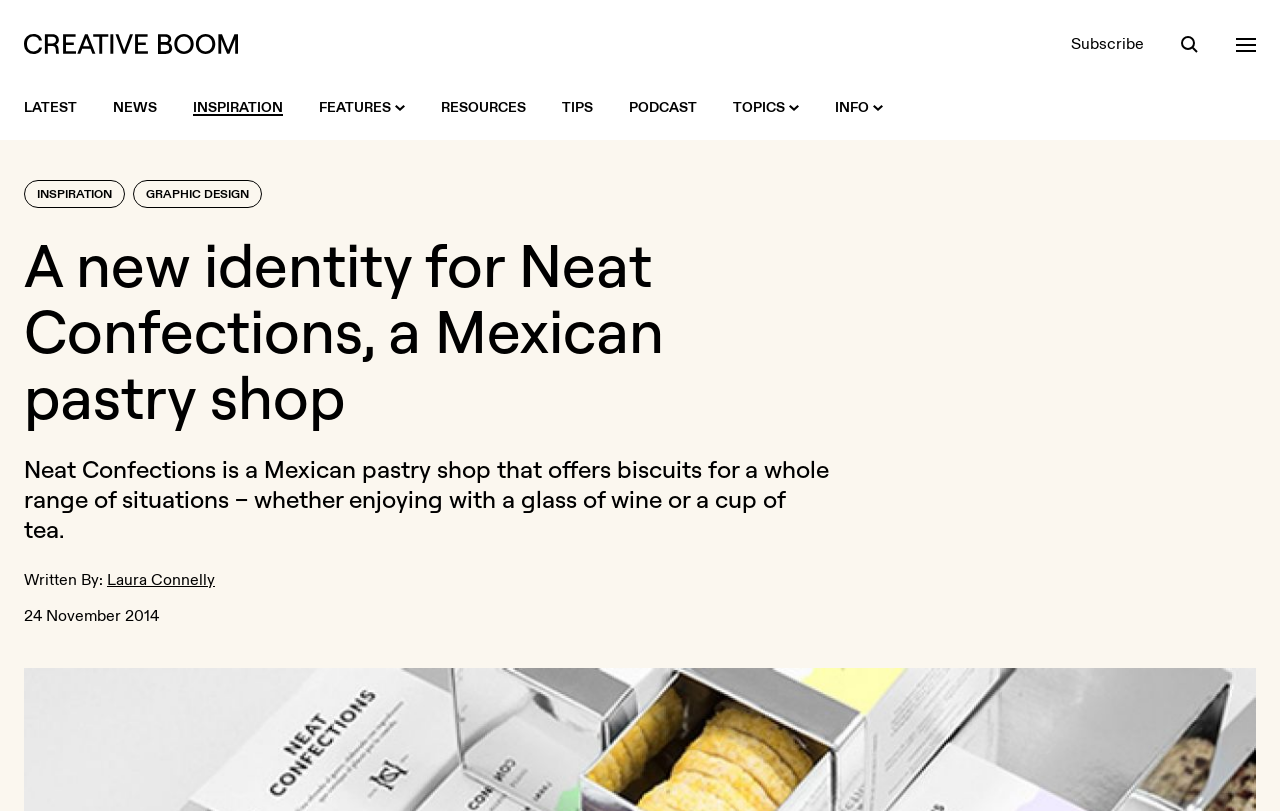Can you pinpoint the bounding box coordinates for the clickable element required for this instruction: "Read the article about Neat Confections"? The coordinates should be four float numbers between 0 and 1, i.e., [left, top, right, bottom].

[0.019, 0.286, 0.648, 0.53]